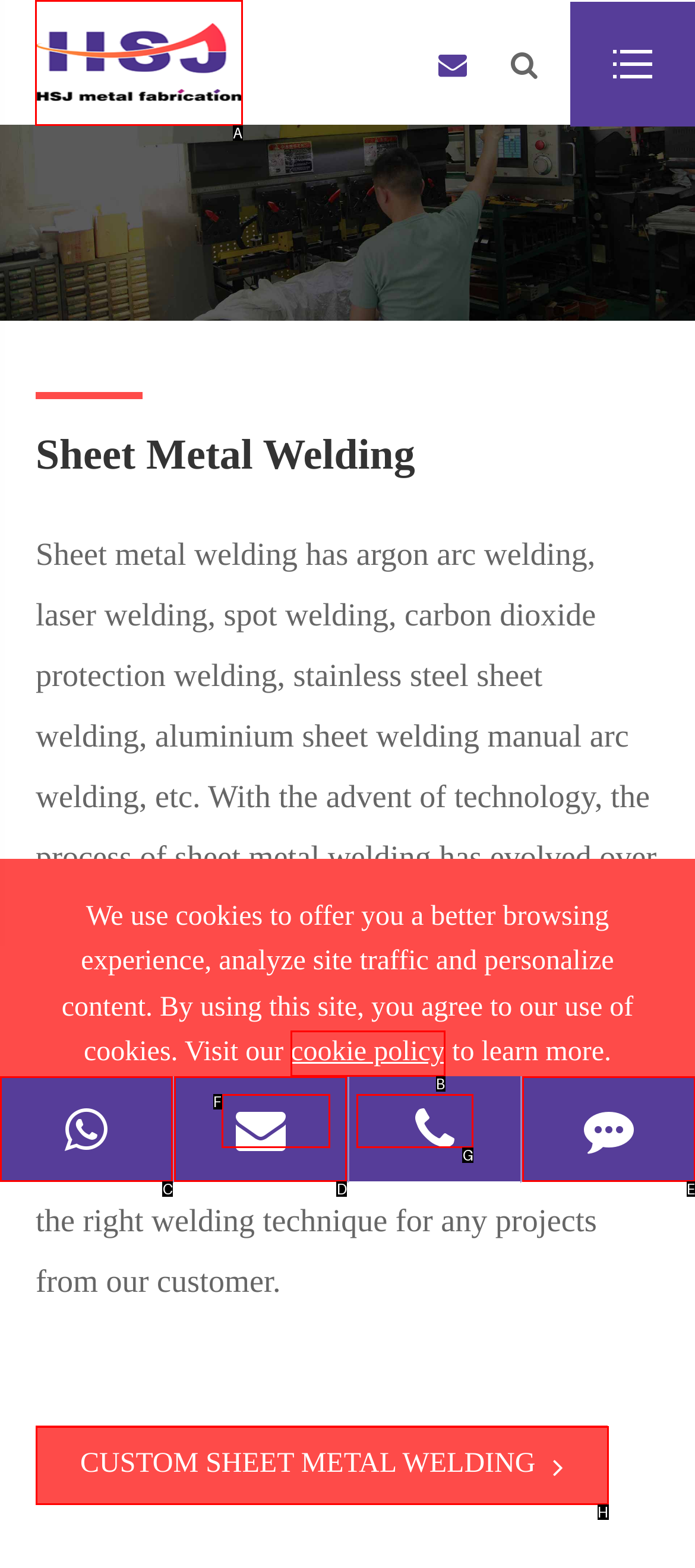Select the correct UI element to click for this task: Visit the company homepage.
Answer using the letter from the provided options.

A